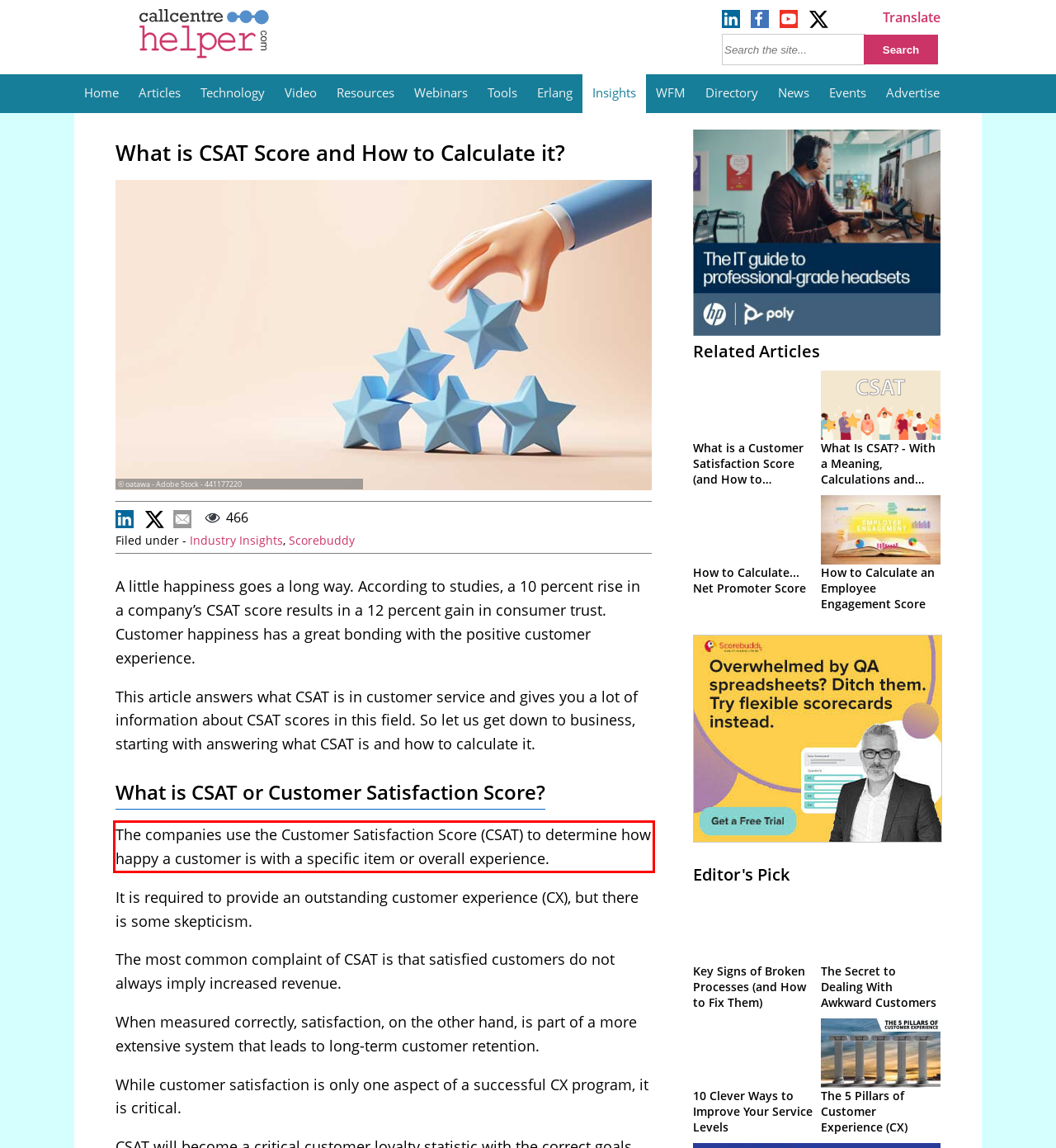Observe the screenshot of the webpage, locate the red bounding box, and extract the text content within it.

The companies use the Customer Satisfaction Score (CSAT) to determine how happy a customer is with a specific item or overall experience.